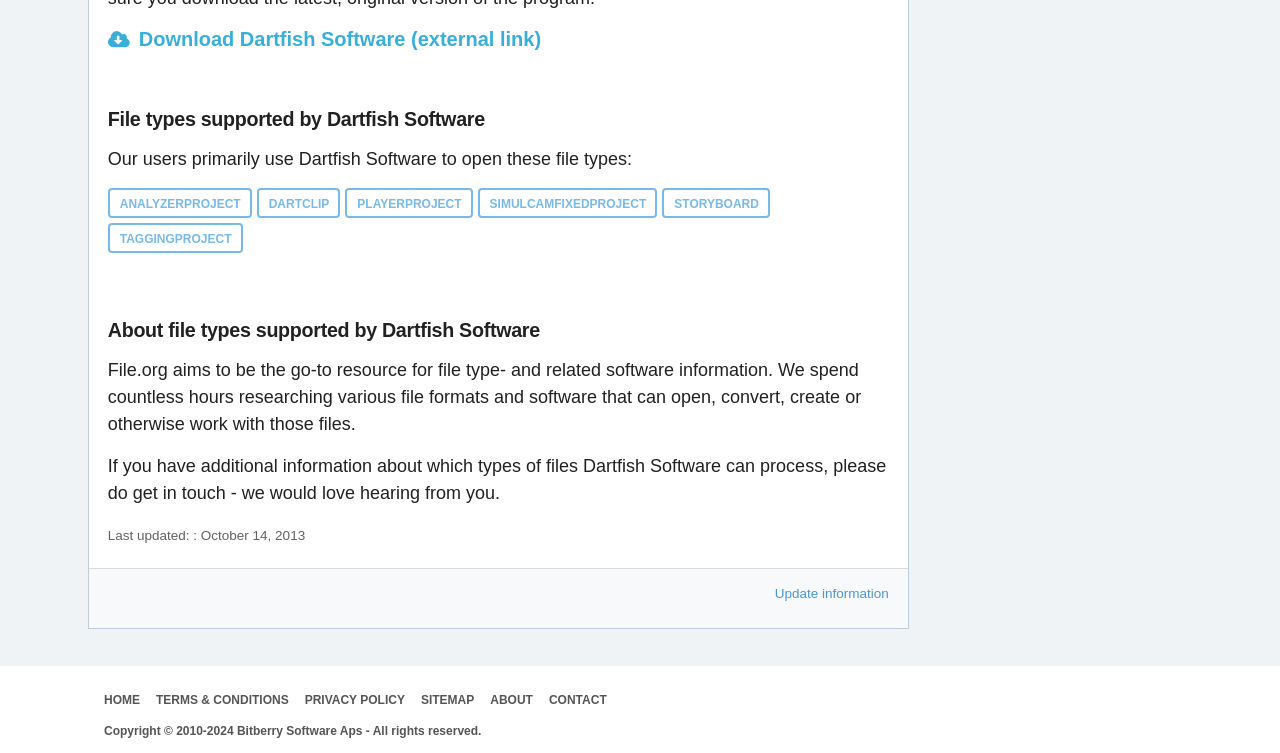Please provide a brief answer to the question using only one word or phrase: 
What is the primary purpose of Dartfish Software?

Open file types